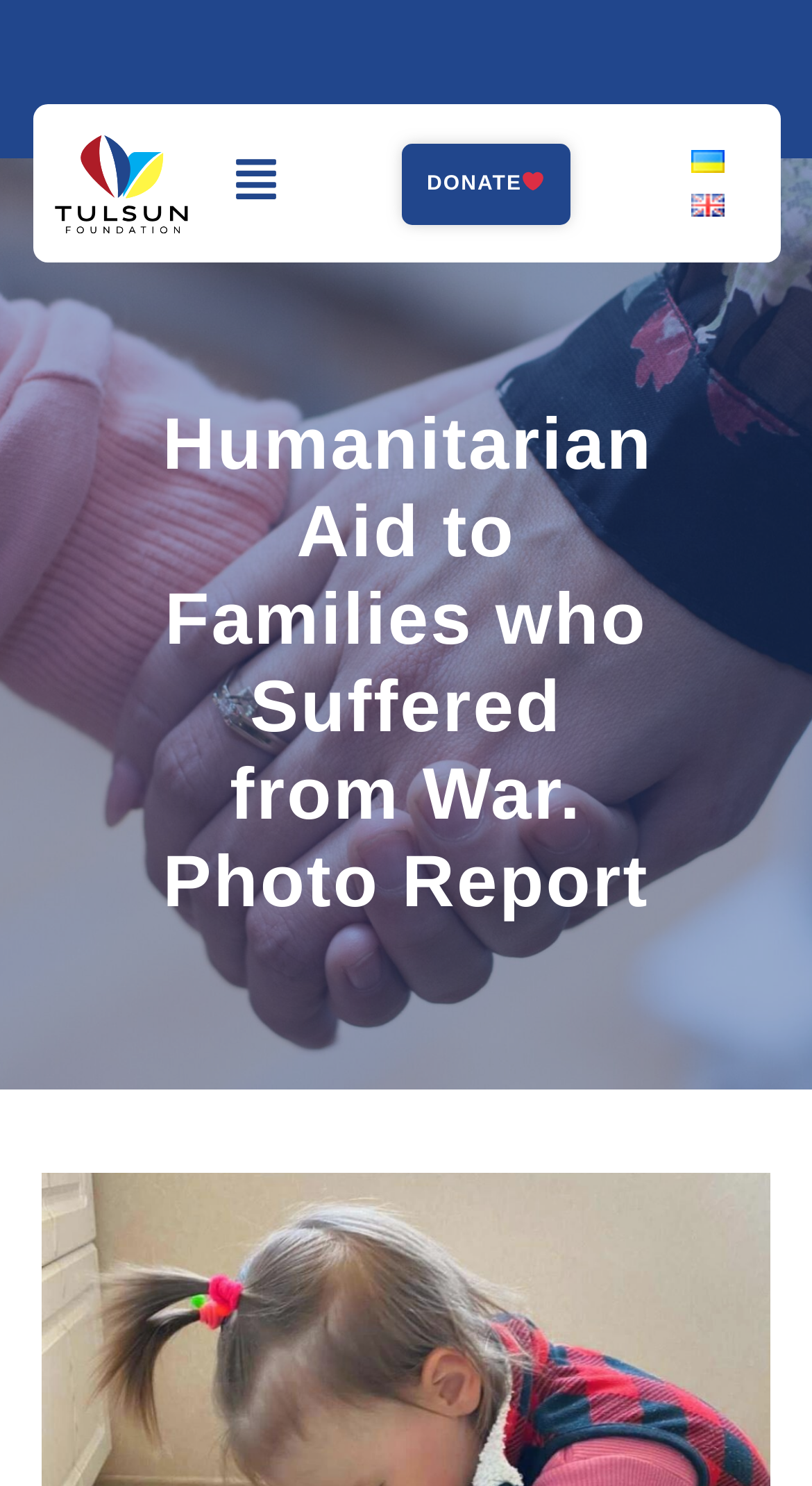What is the theme of the photo report?
Based on the visual information, provide a detailed and comprehensive answer.

The theme of the photo report is indicated by the heading 'Humanitarian Aid to Families who Suffered from War. Photo Report' which is located below the logo and the navigation menu. This heading provides a clear indication of the content and purpose of the webpage.